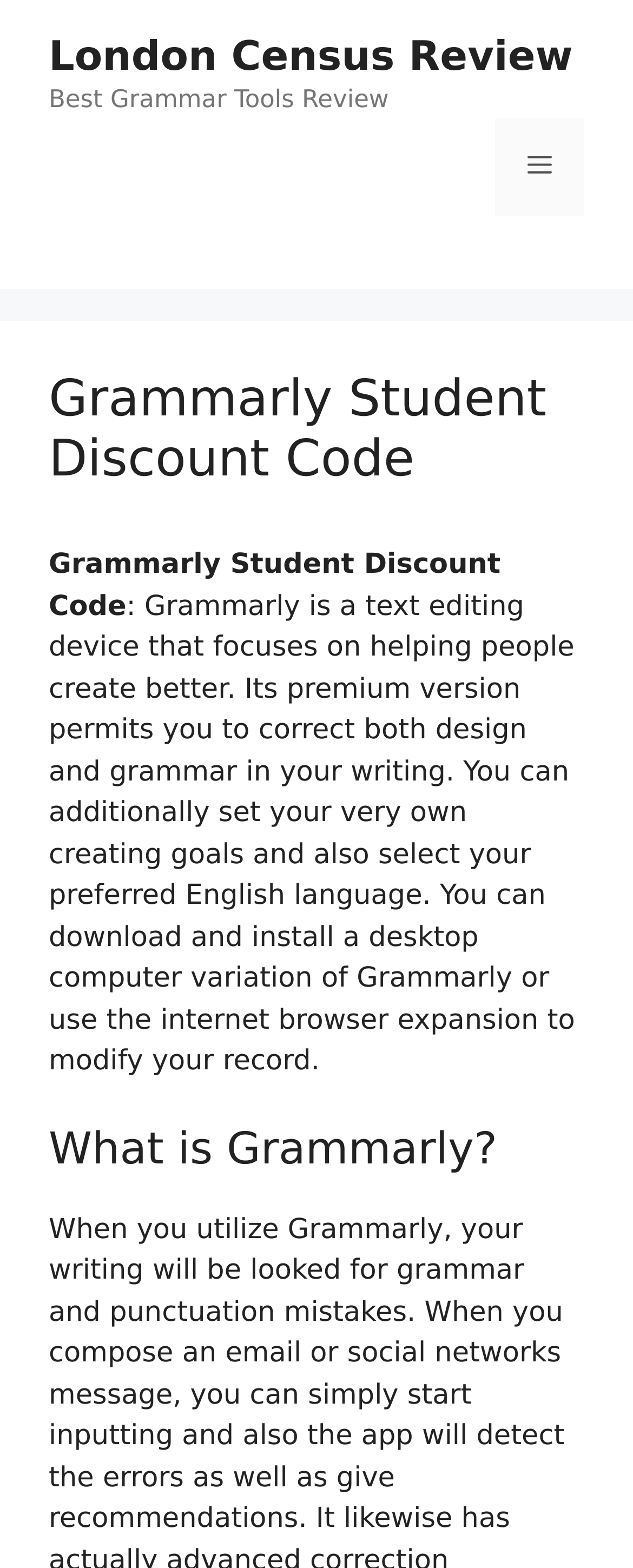Give a short answer to this question using one word or a phrase:
What can you set with Grammarly?

Creating goals and English language